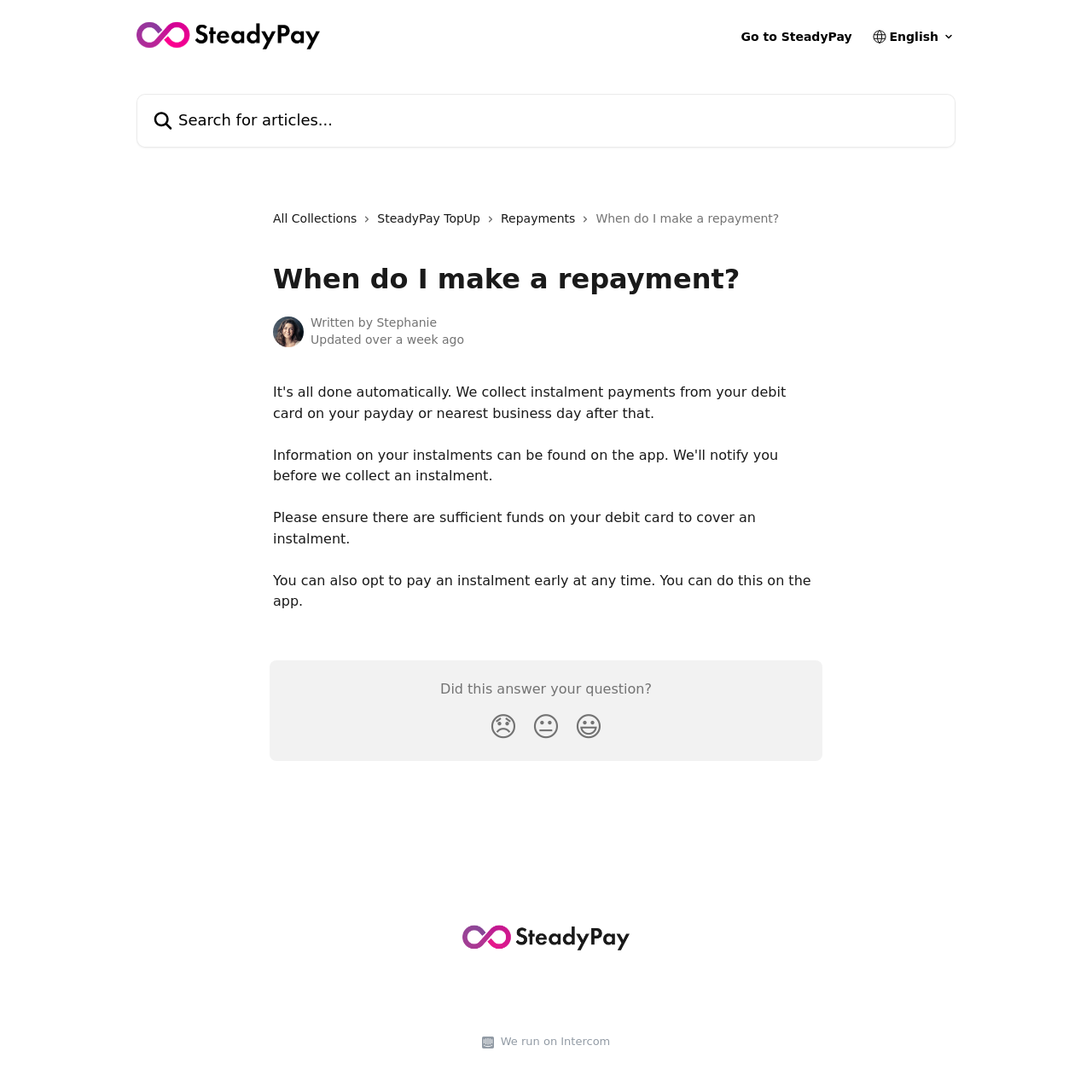Use one word or a short phrase to answer the question provided: 
What is the topic of the current article?

Repayments